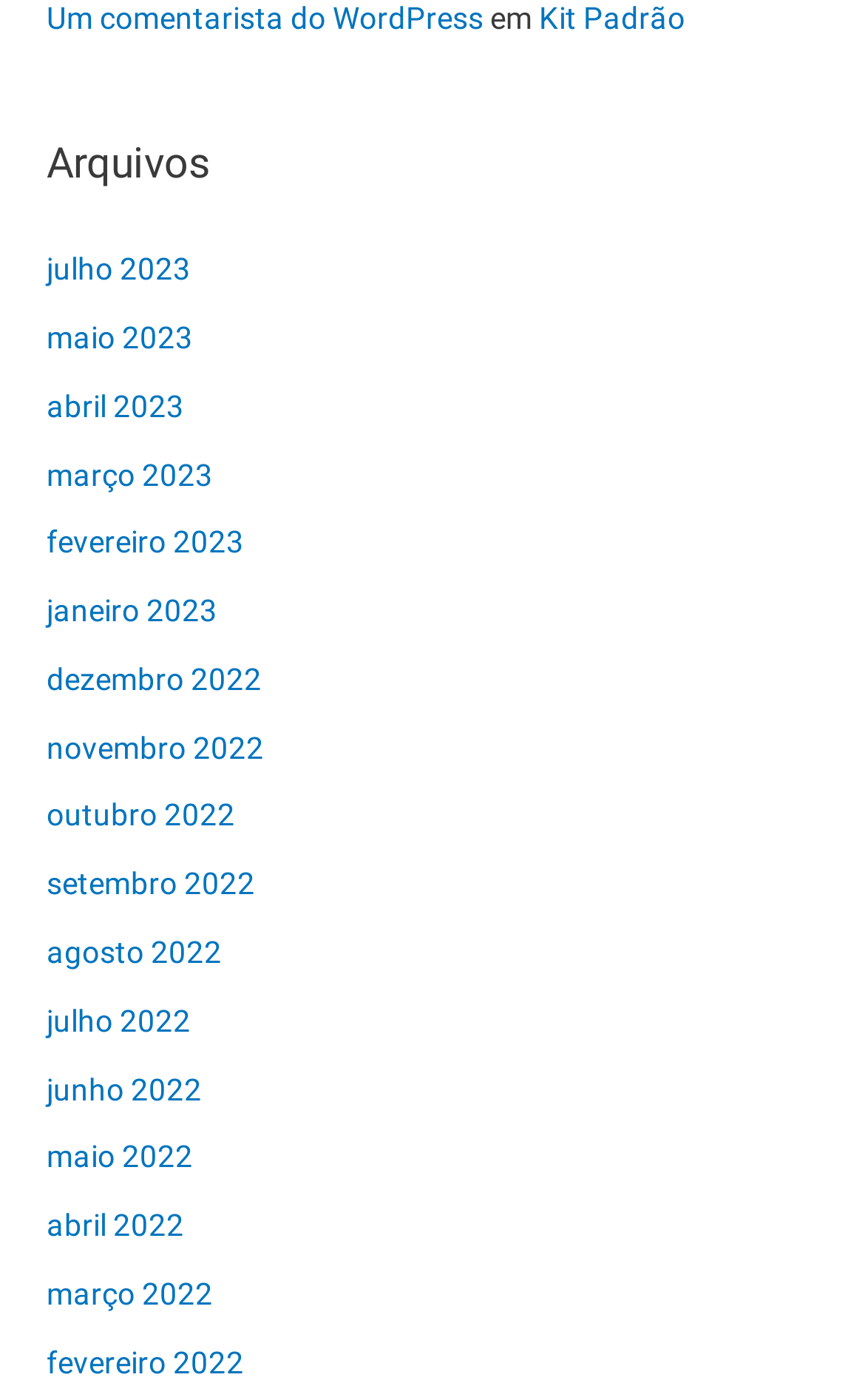Respond to the following query with just one word or a short phrase: 
What is the earliest month listed?

July 2022